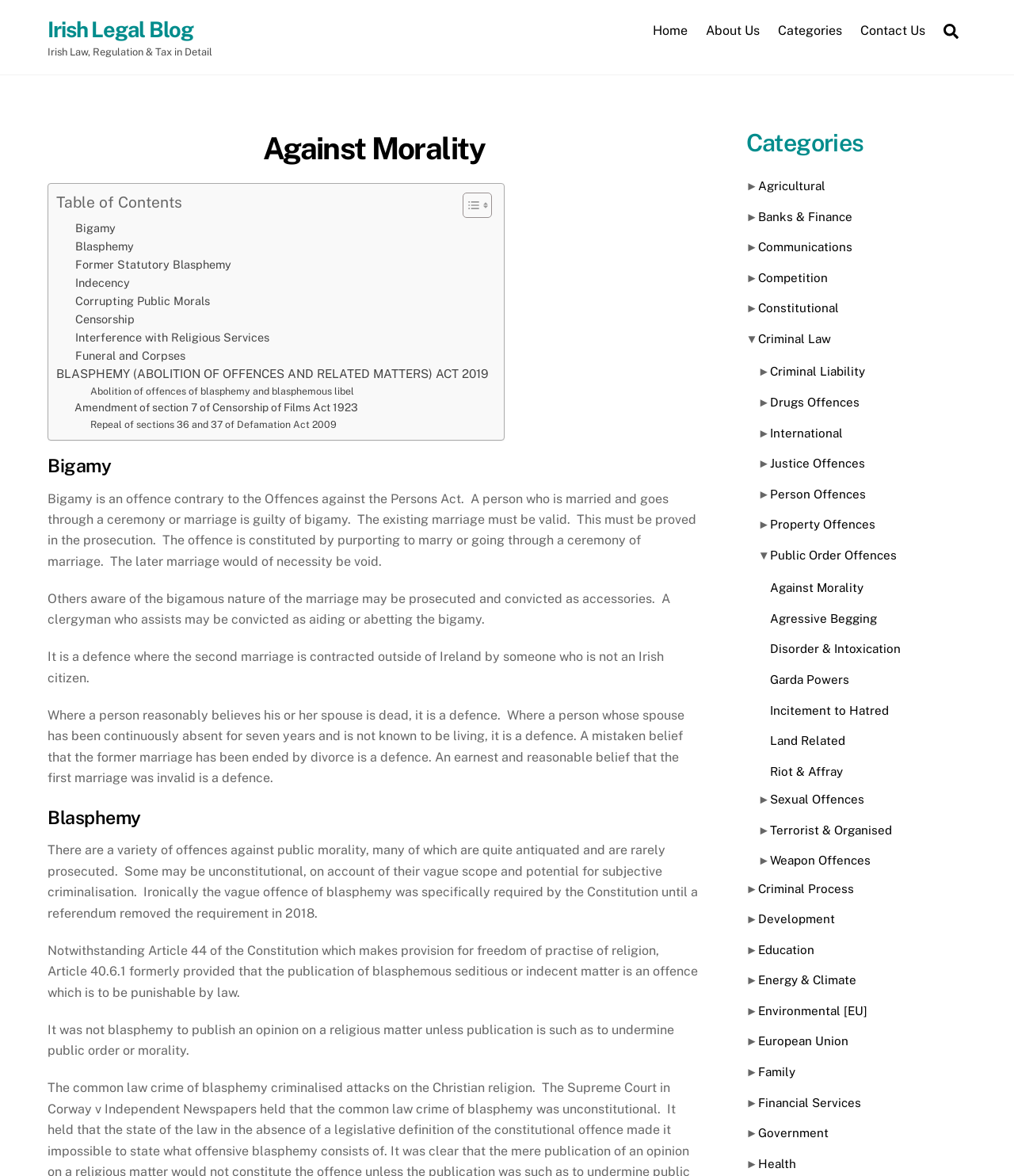Create an elaborate caption that covers all aspects of the webpage.

The webpage is an Irish legal blog titled "Against Morality – Irish Legal Blog". At the top, there is a link to "Irish Legal Blog" and a static text "Irish Law, Regulation & Tax in Detail". On the top right, there is a search bar with a search icon. Below the search bar, there are navigation links to "Home", "About Us", "Categories", and "Contact Us".

The main content of the webpage is divided into sections. The first section is headed "Against Morality" and contains a table of contents with links to various legal topics, including "Bigamy", "Blasphemy", "Censorship", and others. Each topic has a brief description and links to related subtopics.

The "Bigamy" section explains that bigamy is an offence against the Persons Act, and provides details on the elements of the offence, defences, and penalties. The "Blasphemy" section discusses the history and current state of blasphemy laws in Ireland, including the constitutional requirement for blasphemy laws and the potential for subjective criminalization.

On the right side of the webpage, there is a section titled "Categories" with links to various legal categories, including "Agricultural", "Banks & Finance", "Communications", and many others. Each category has a dropdown menu with subcategories and links to related topics.

Overall, the webpage appears to be a comprehensive resource for Irish law, with a focus on legal topics related to morality and public order.